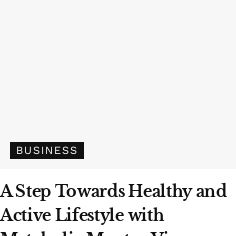Detail every aspect of the image in your caption.

This image is associated with an article titled "A Step Towards Healthy and Active Lifestyle with Metabolic Mentor Vince Pitstick." It falls under the "Business" category, highlighting insights and strategies for achieving a healthier lifestyle. The piece likely focuses on Vince Pitstick's expertise in metabolic health, aiming to inspire readers to adopt beneficial practices for physical well-being and activity. The layout suggests a professional approach to discussing health, serving as a resource for those seeking guidance on living an active and healthy life.